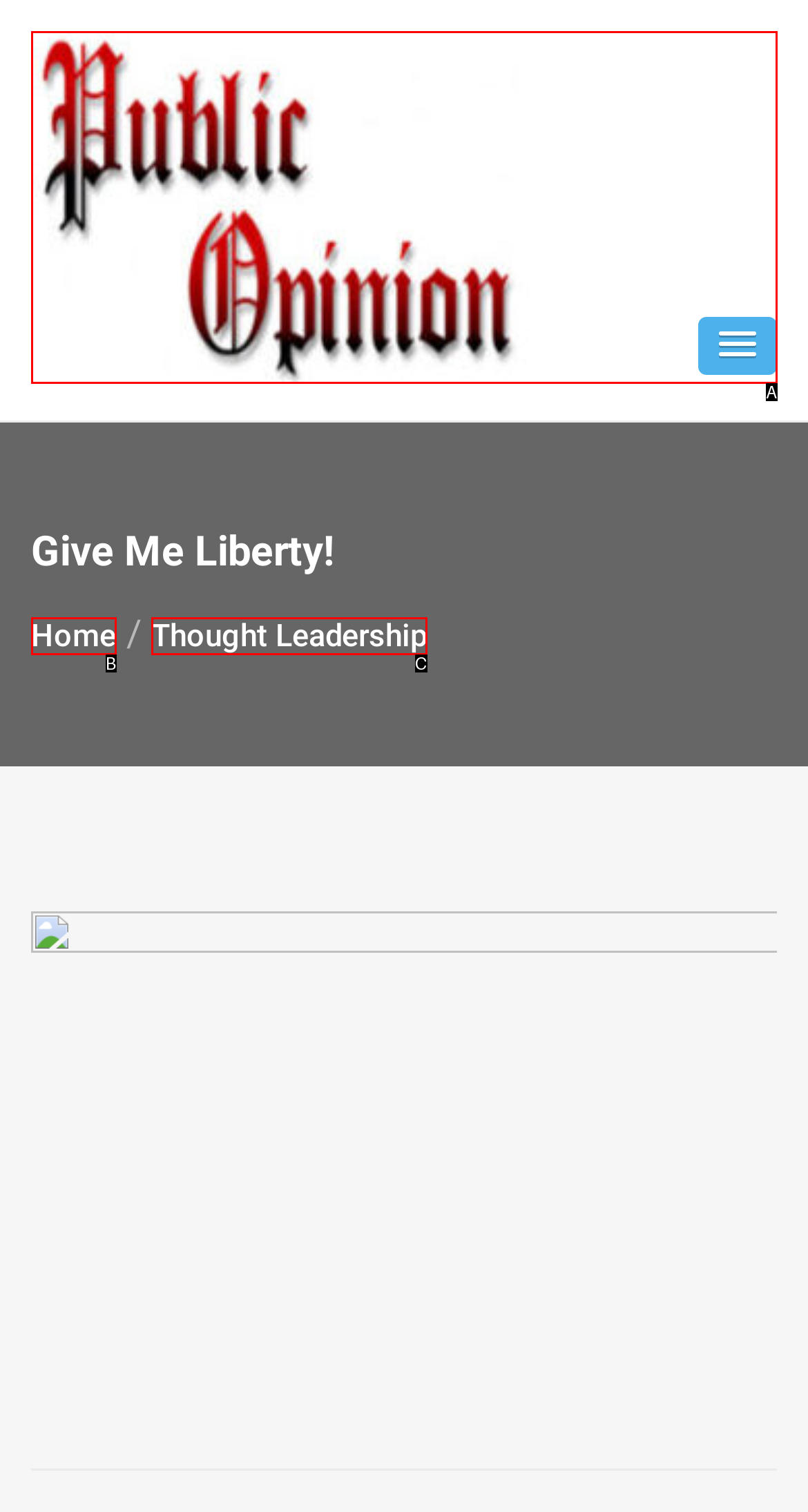Which option corresponds to the following element description: Thought Leadership?
Please provide the letter of the correct choice.

C